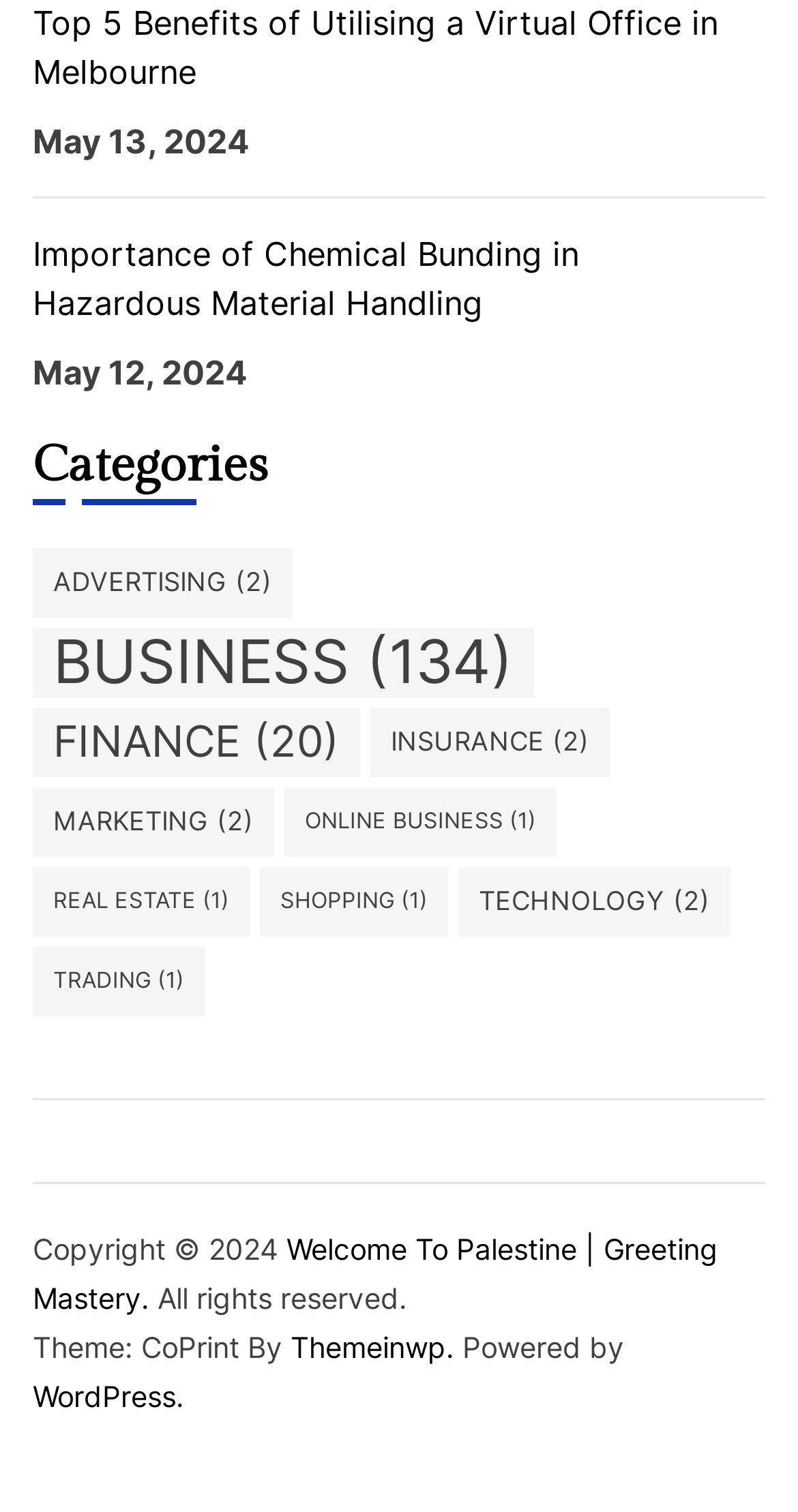Predict the bounding box coordinates for the UI element described as: "Online Business (1)". The coordinates should be four float numbers between 0 and 1, presented as [left, top, right, bottom].

[0.356, 0.521, 0.697, 0.567]